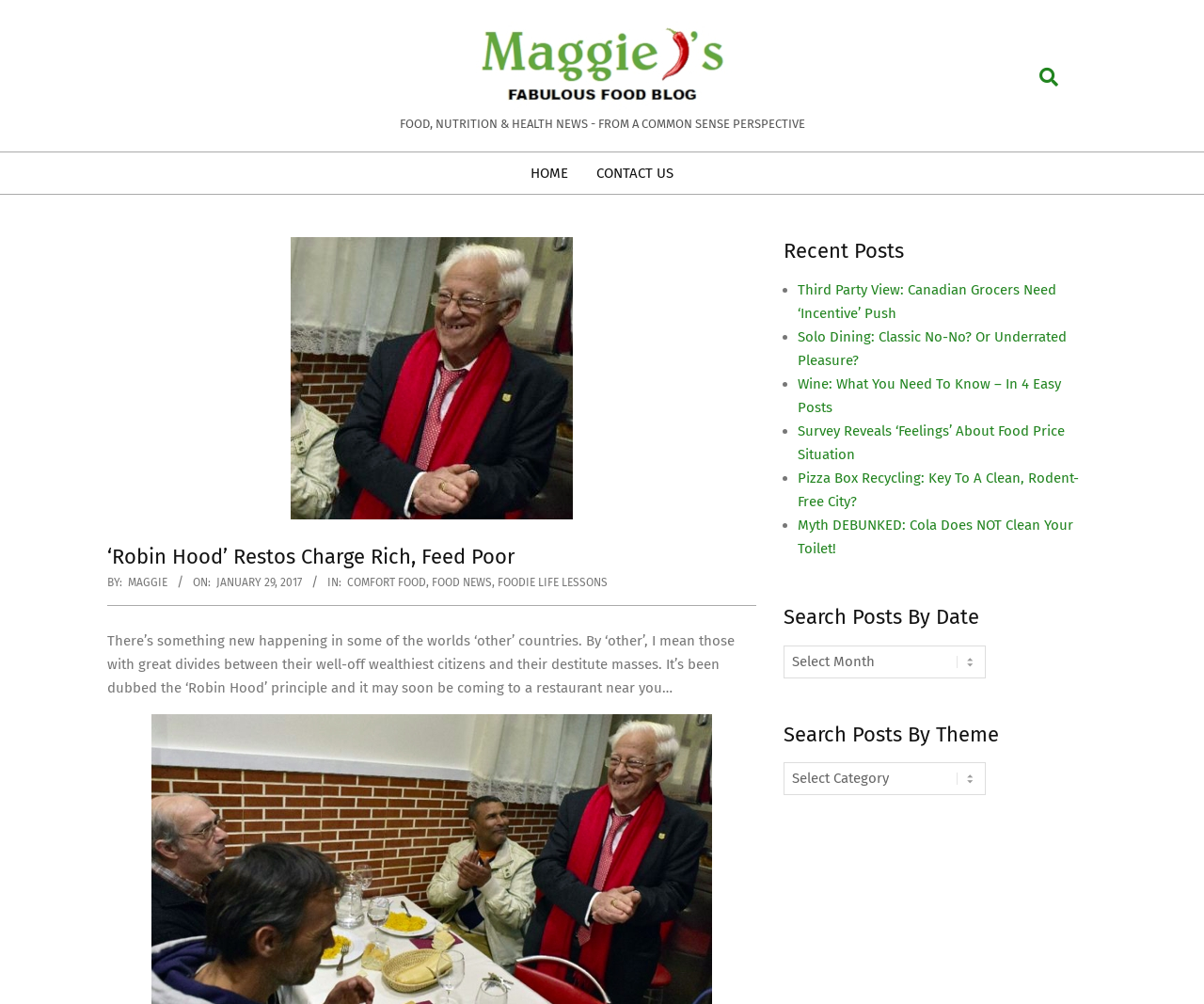Highlight the bounding box coordinates of the element that should be clicked to carry out the following instruction: "Search for a term". The coordinates must be given as four float numbers ranging from 0 to 1, i.e., [left, top, right, bottom].

[0.847, 0.051, 0.884, 0.068]